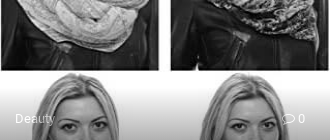What is the purpose of the scarves in the image?
Answer the question with a single word or phrase derived from the image.

To enhance the model's look